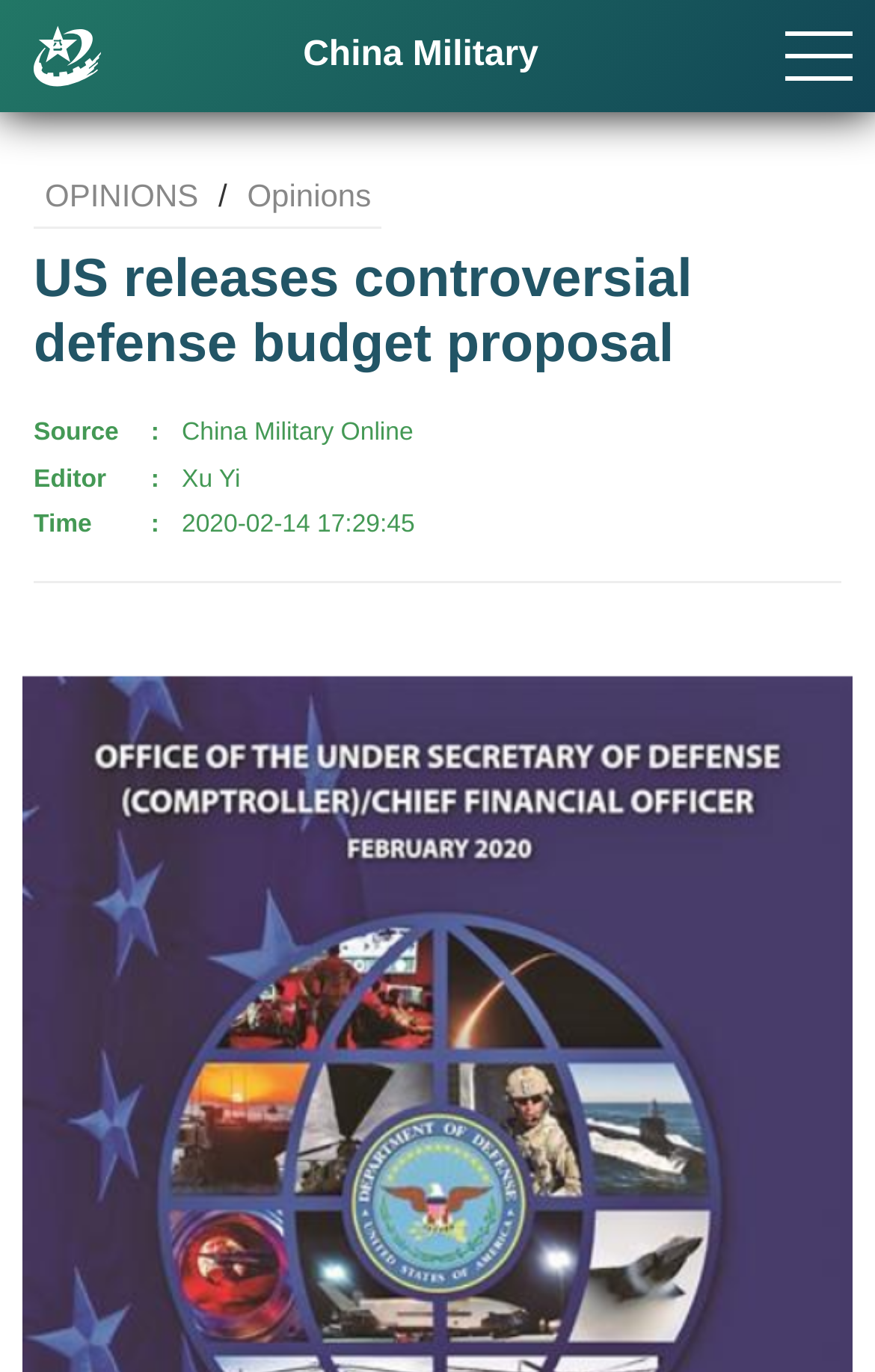How many description lists are there? Observe the screenshot and provide a one-word or short phrase answer.

2